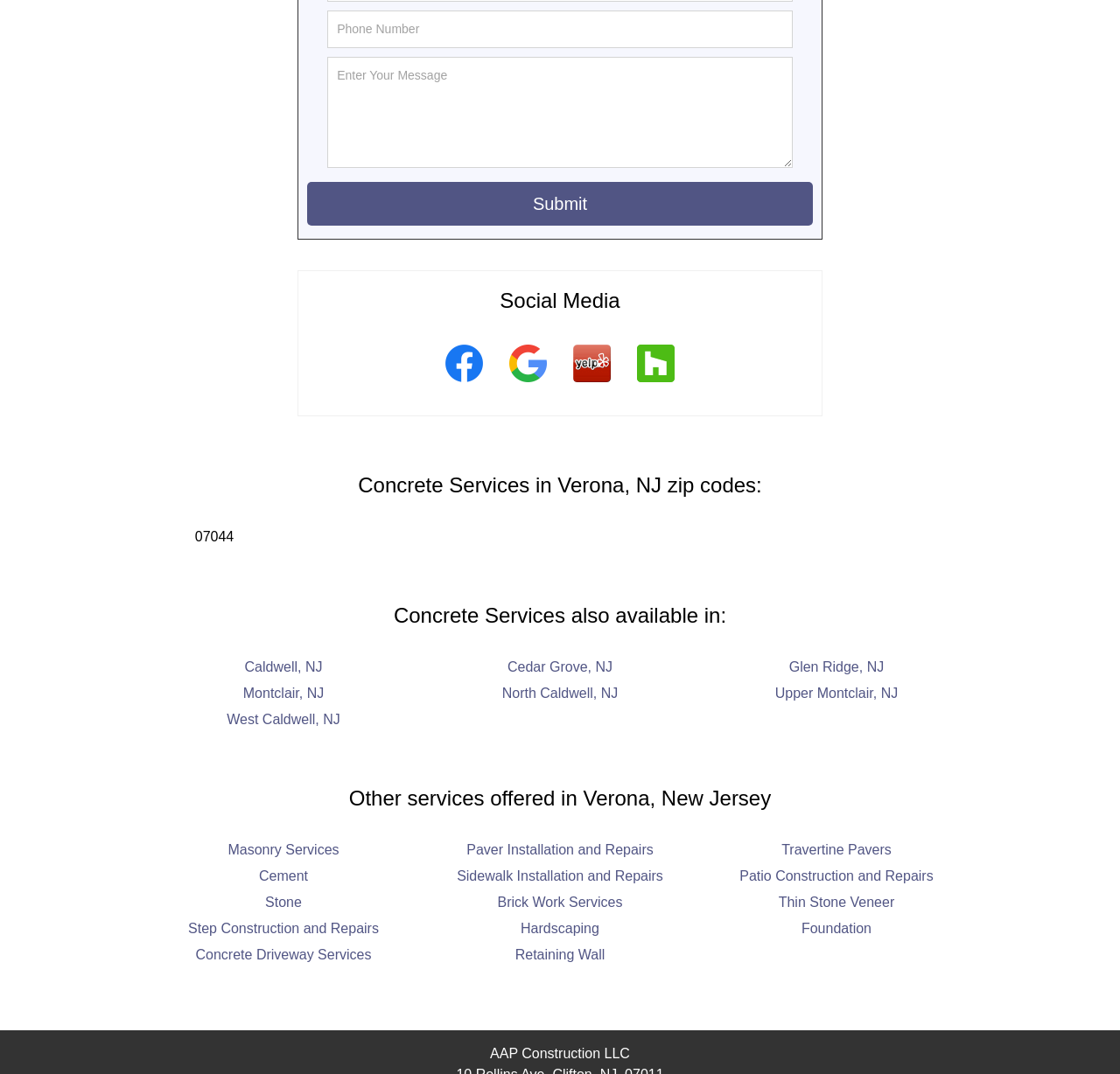Please provide the bounding box coordinates for the UI element as described: "Retaining Wall". The coordinates must be four floats between 0 and 1, represented as [left, top, right, bottom].

[0.46, 0.882, 0.54, 0.895]